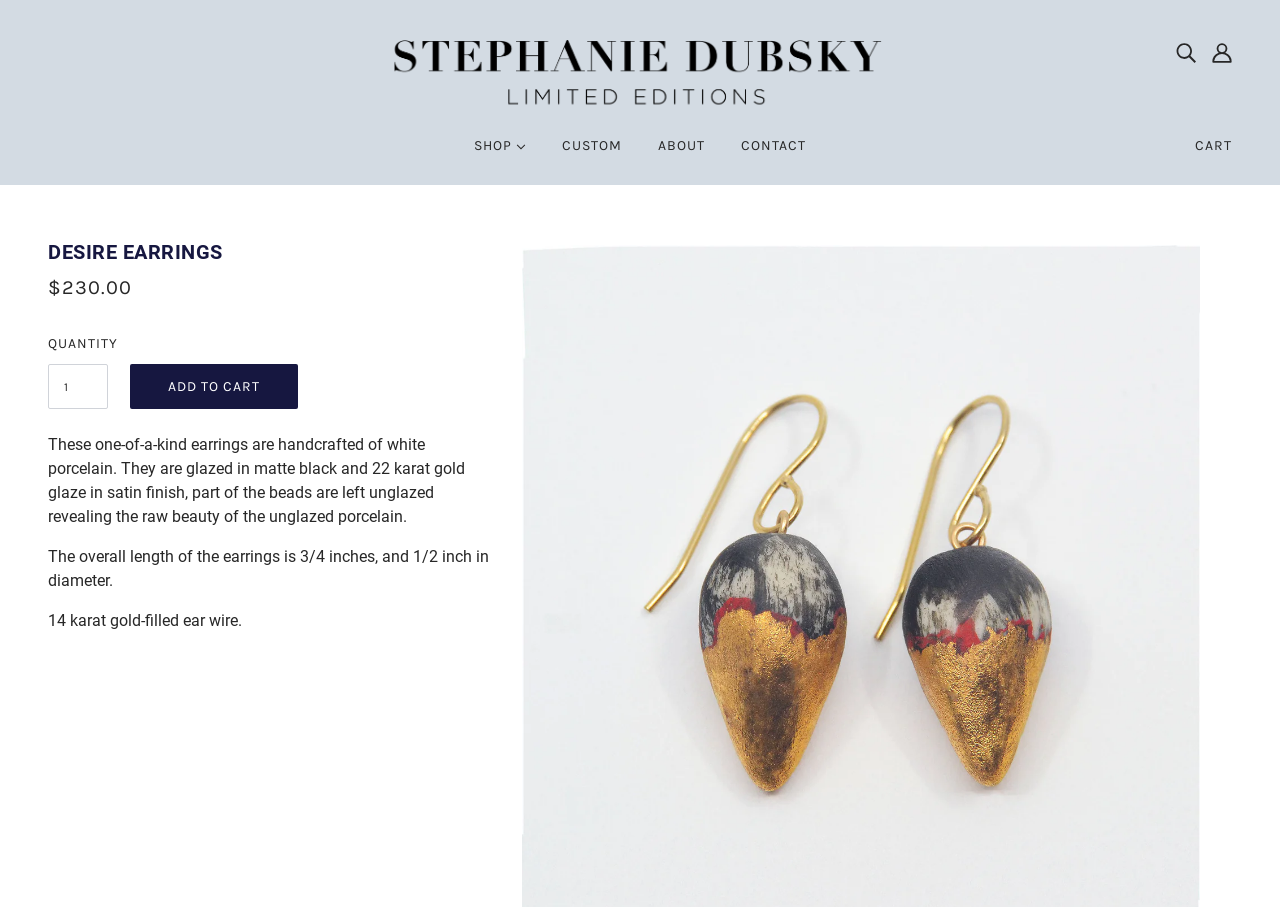What is the finish of the glaze?
Based on the visual details in the image, please answer the question thoroughly.

I found the finish of the glaze by reading the product description, which states that the earrings are glazed in 'matte black and 22 karat gold glaze in satin finish'.